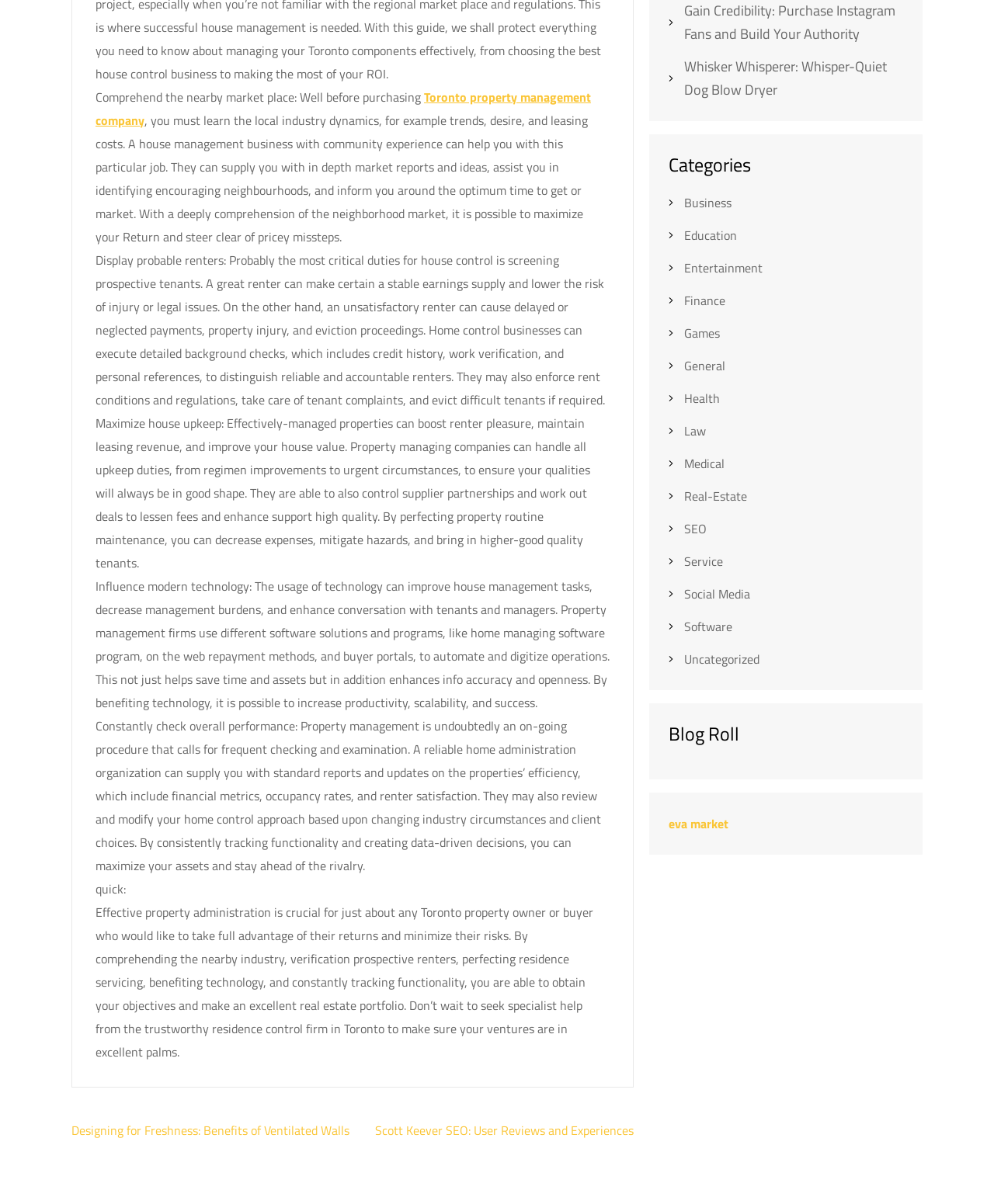Extract the bounding box coordinates for the HTML element that matches this description: "Real-Estate". The coordinates should be four float numbers between 0 and 1, i.e., [left, top, right, bottom].

[0.688, 0.404, 0.752, 0.42]